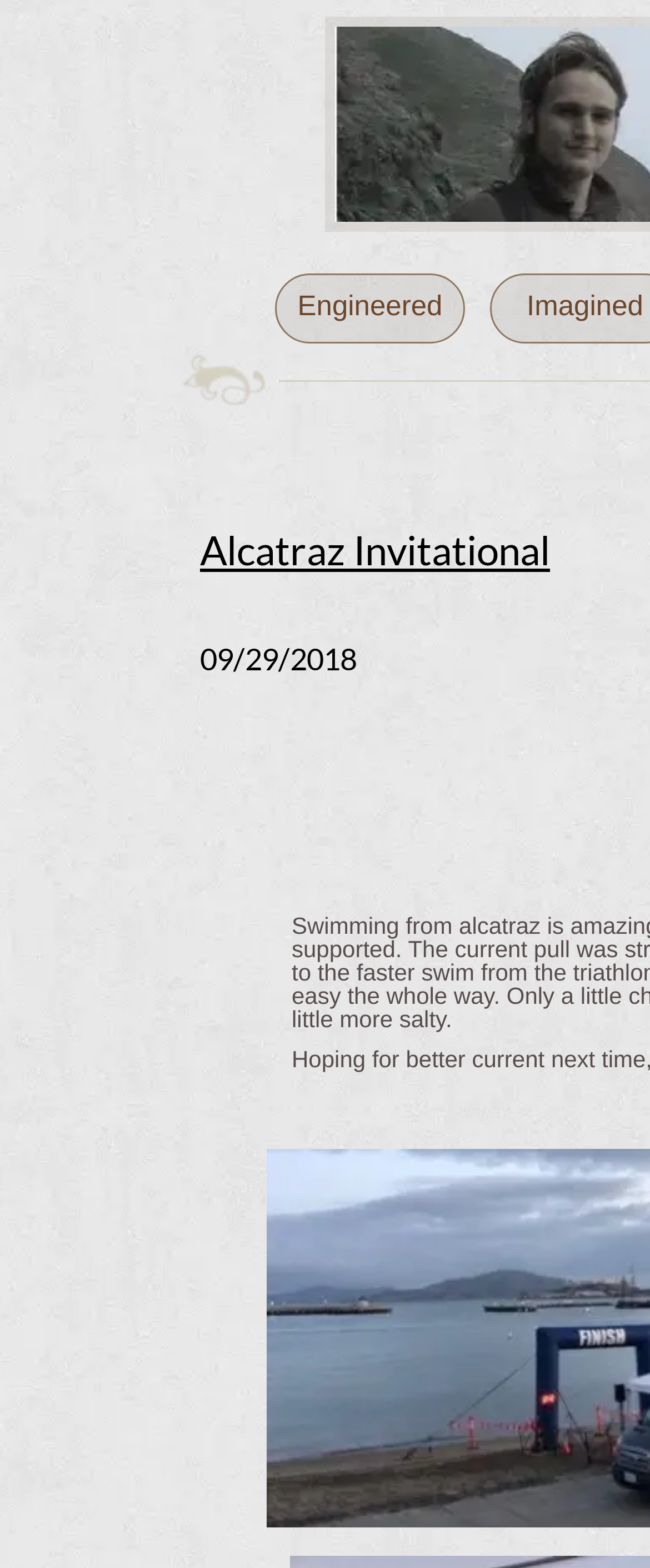Using the given description, provide the bounding box coordinates formatted as (top-left x, top-left y, bottom-right x, bottom-right y), with all values being floating point numbers between 0 and 1. Description: Engineered

[0.458, 0.185, 0.681, 0.205]